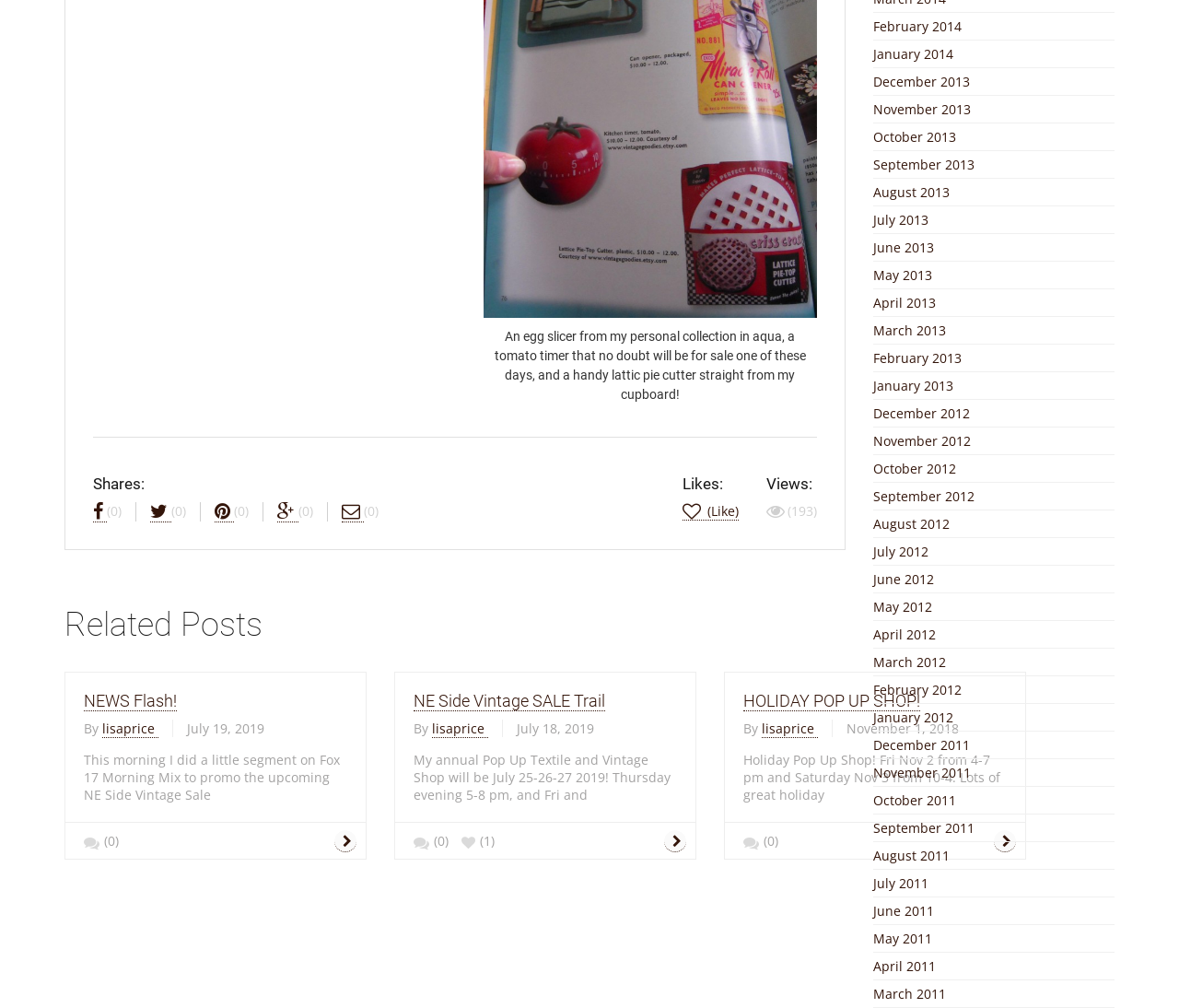Identify the bounding box coordinates of the area that should be clicked in order to complete the given instruction: "Read about Planar". The bounding box coordinates should be four float numbers between 0 and 1, i.e., [left, top, right, bottom].

None